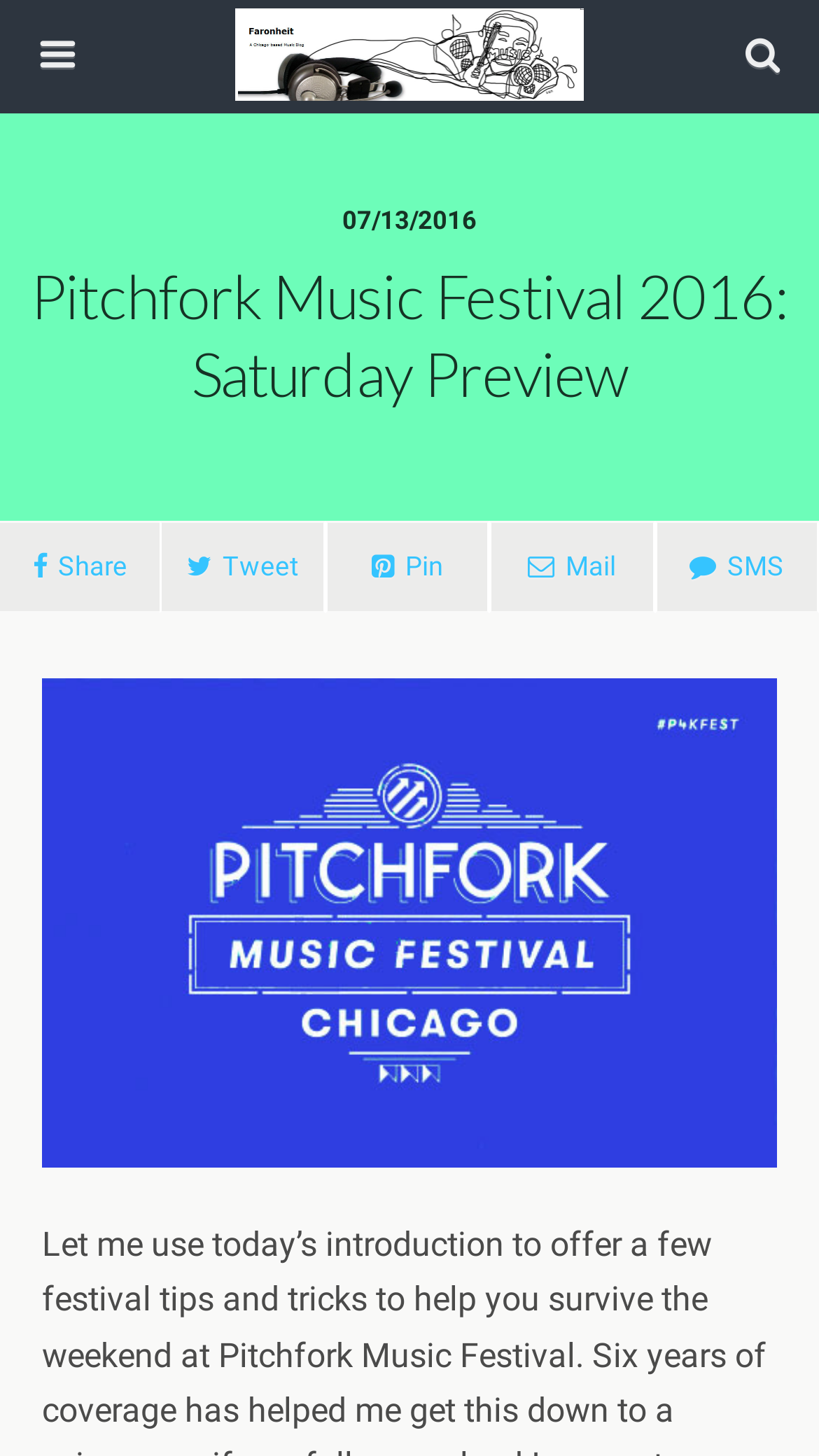Using the provided element description: "name="s" placeholder="Search this website…"", identify the bounding box coordinates. The coordinates should be four floats between 0 and 1 in the order [left, top, right, bottom].

[0.056, 0.085, 0.759, 0.121]